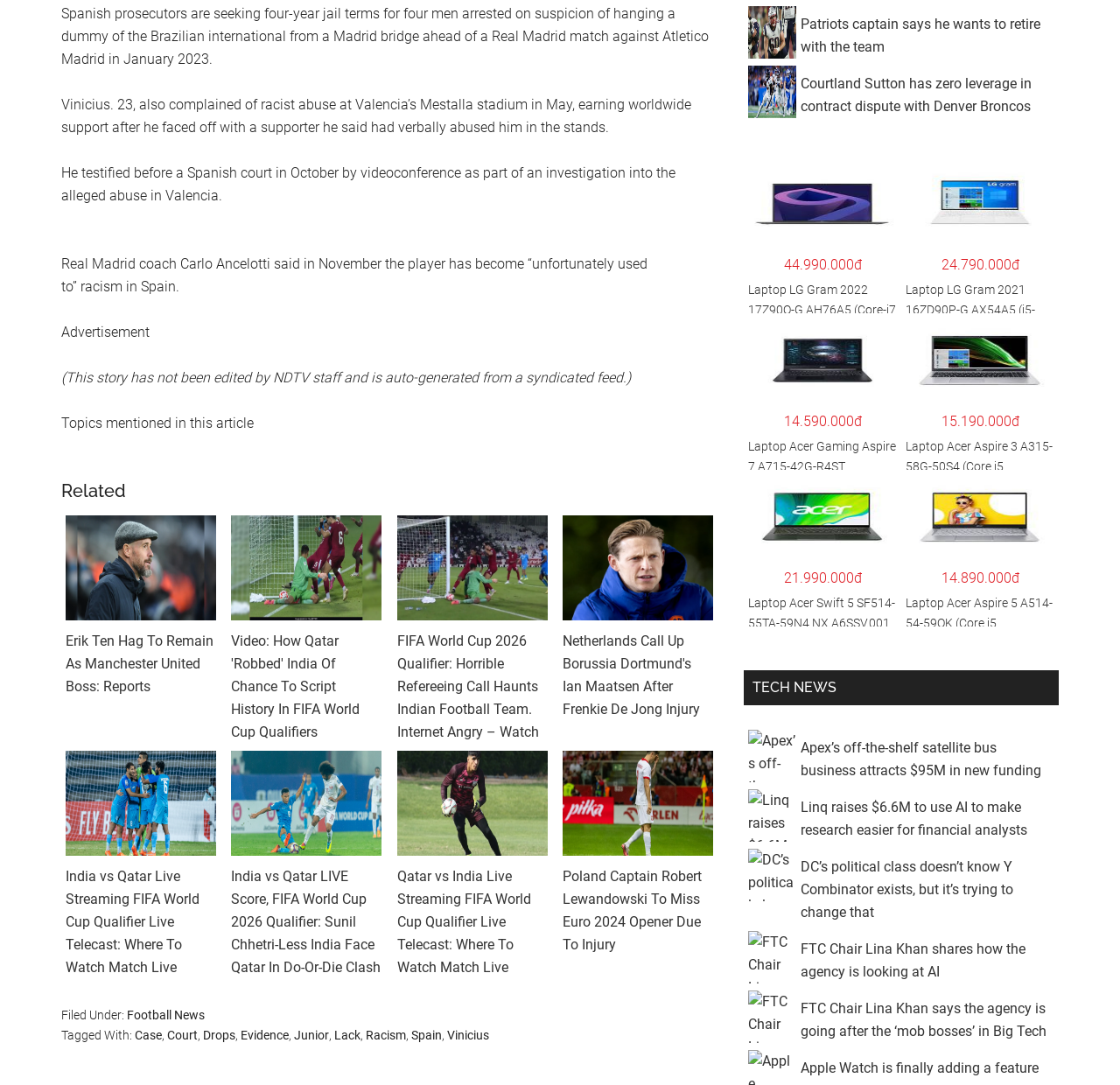What is the name of the coach mentioned in the article?
Using the image as a reference, give an elaborate response to the question.

The article quotes Real Madrid coach Carlo Ancelotti as saying that Vinicius has become 'unfortunately used to' racism in Spain.